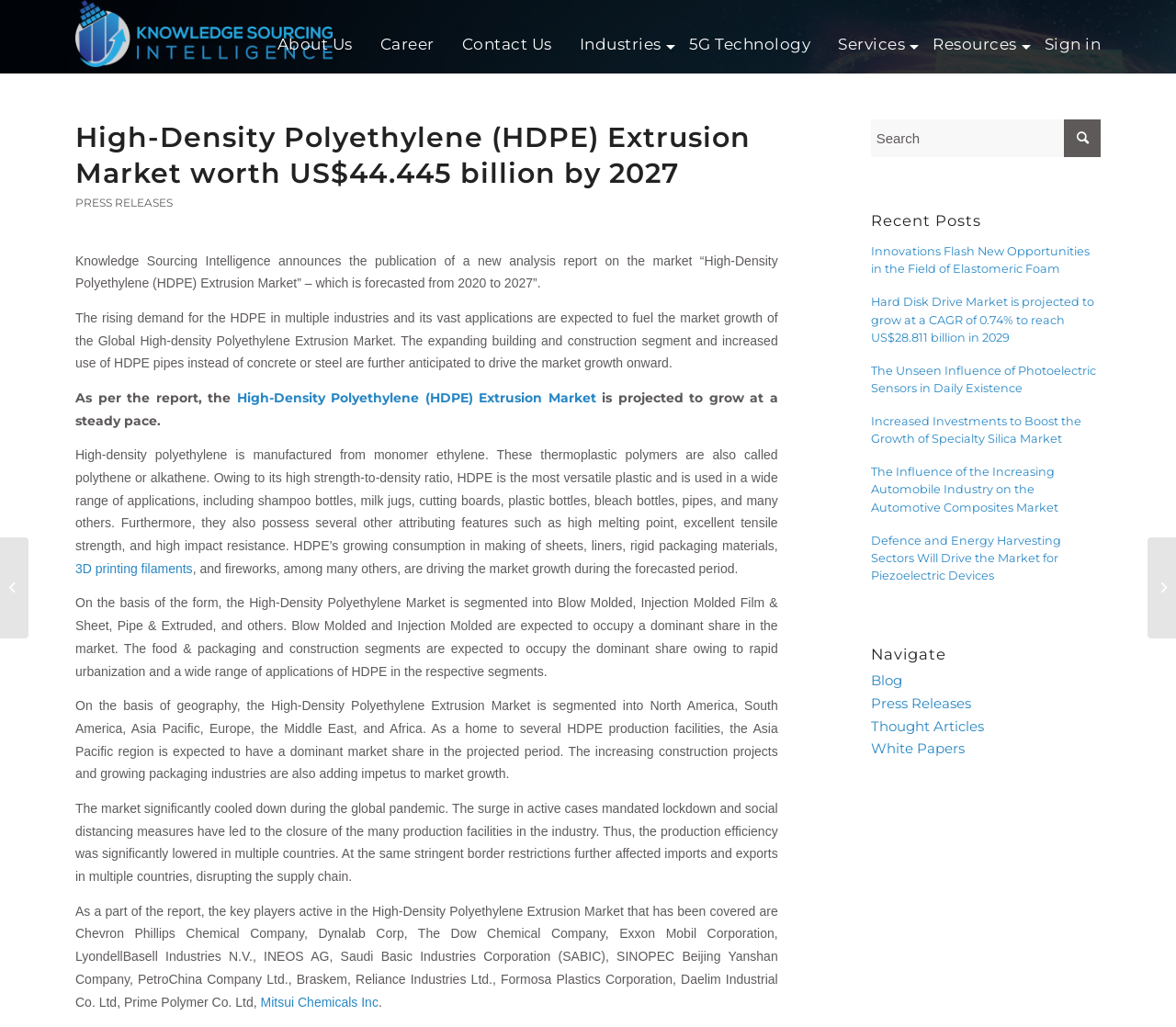Using the description "Resources", locate and provide the bounding box of the UI element.

[0.793, 0.036, 0.864, 0.067]